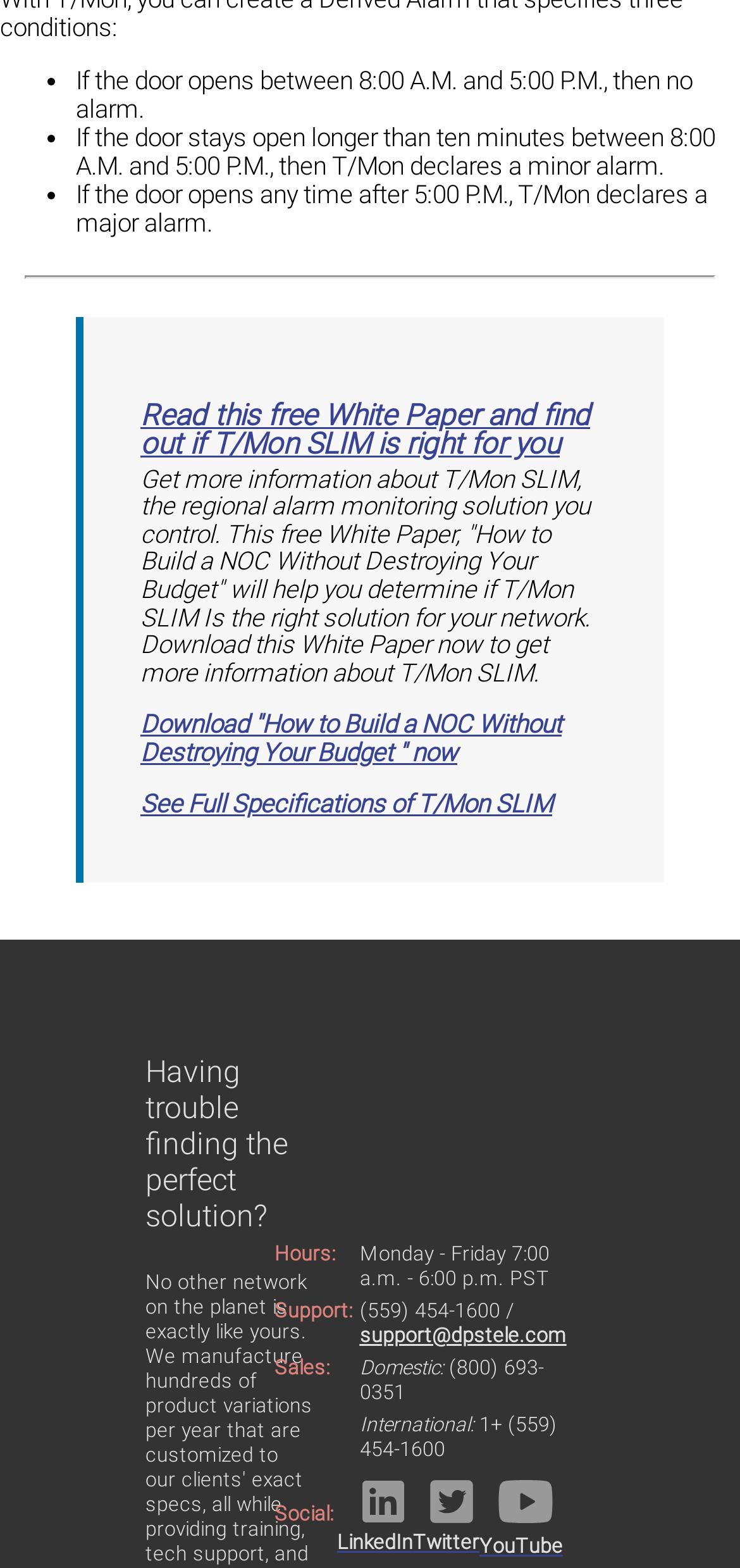With reference to the screenshot, provide a detailed response to the question below:
What is the phone number for international sales?

In the LayoutTable section of the webpage, there is a row with the header 'Sales:' and the corresponding cell contains the text 'International: 1+ (559) 454-1600', which is the phone number for international sales.